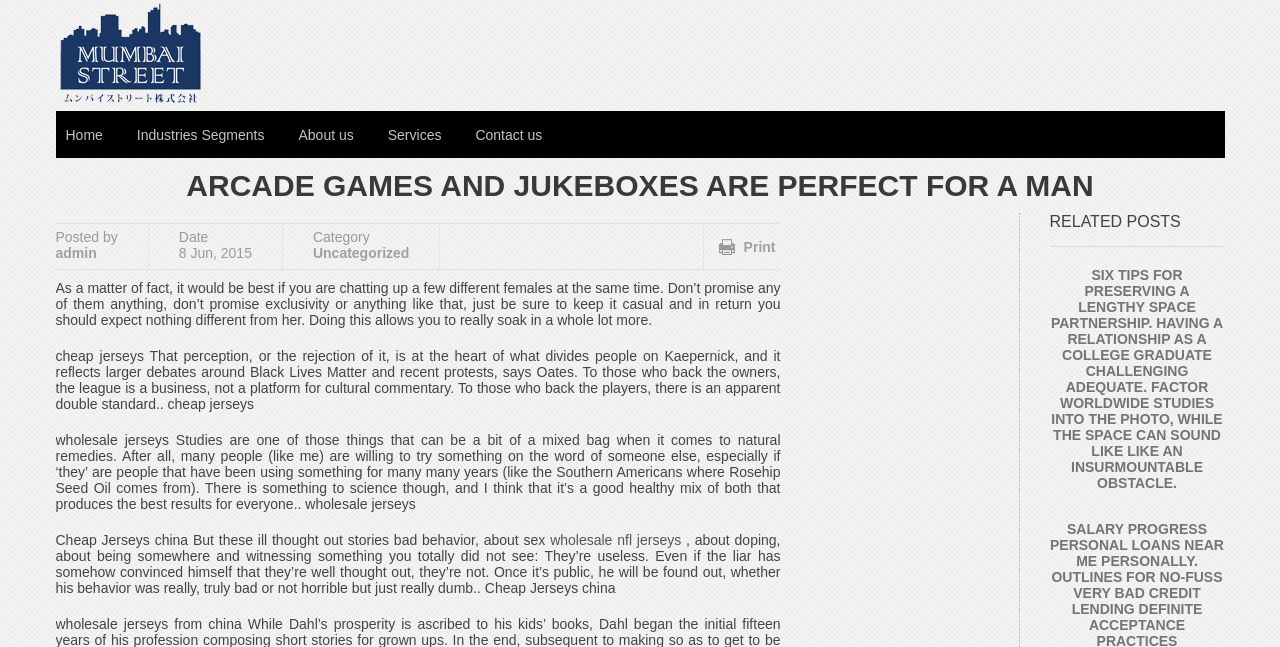Determine the bounding box coordinates of the region to click in order to accomplish the following instruction: "Go to the Uncategorized category". Provide the coordinates as four float numbers between 0 and 1, specifically [left, top, right, bottom].

[0.244, 0.379, 0.32, 0.403]